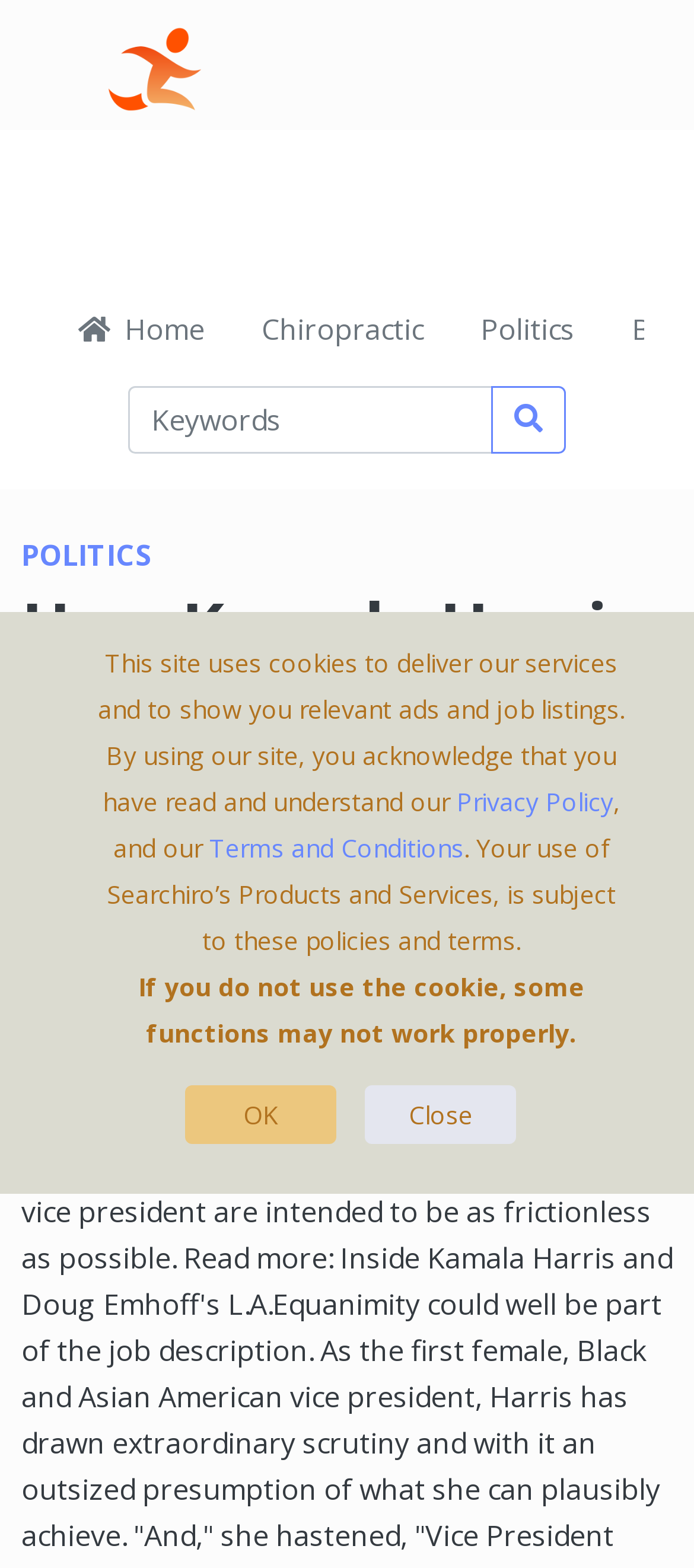What is the purpose of the searchbox?
From the screenshot, supply a one-word or short-phrase answer.

To search for keywords